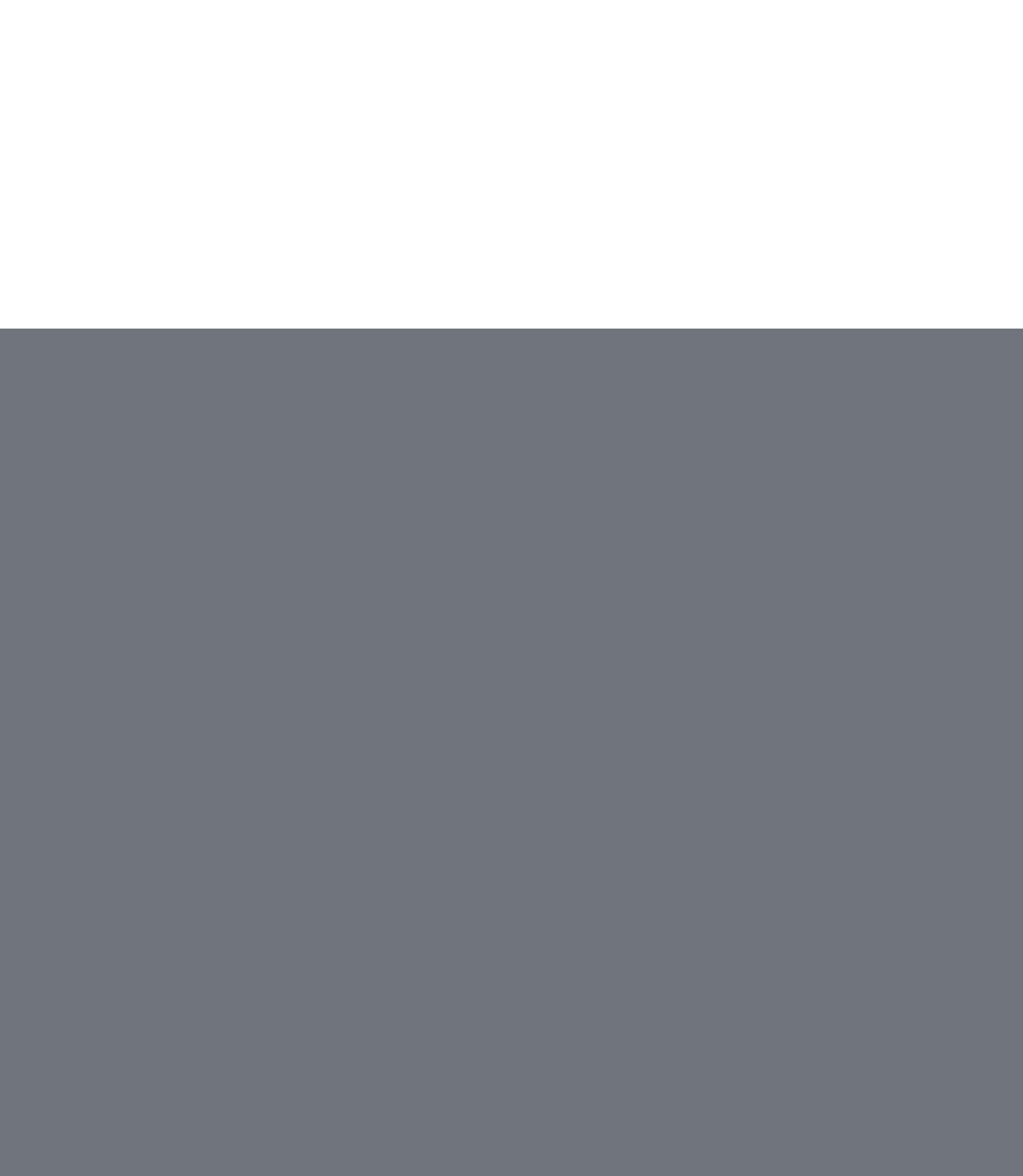Please specify the bounding box coordinates in the format (top-left x, top-left y, bottom-right x, bottom-right y), with all values as floating point numbers between 0 and 1. Identify the bounding box of the UI element described by: Click For Directions

[0.217, 0.429, 0.338, 0.444]